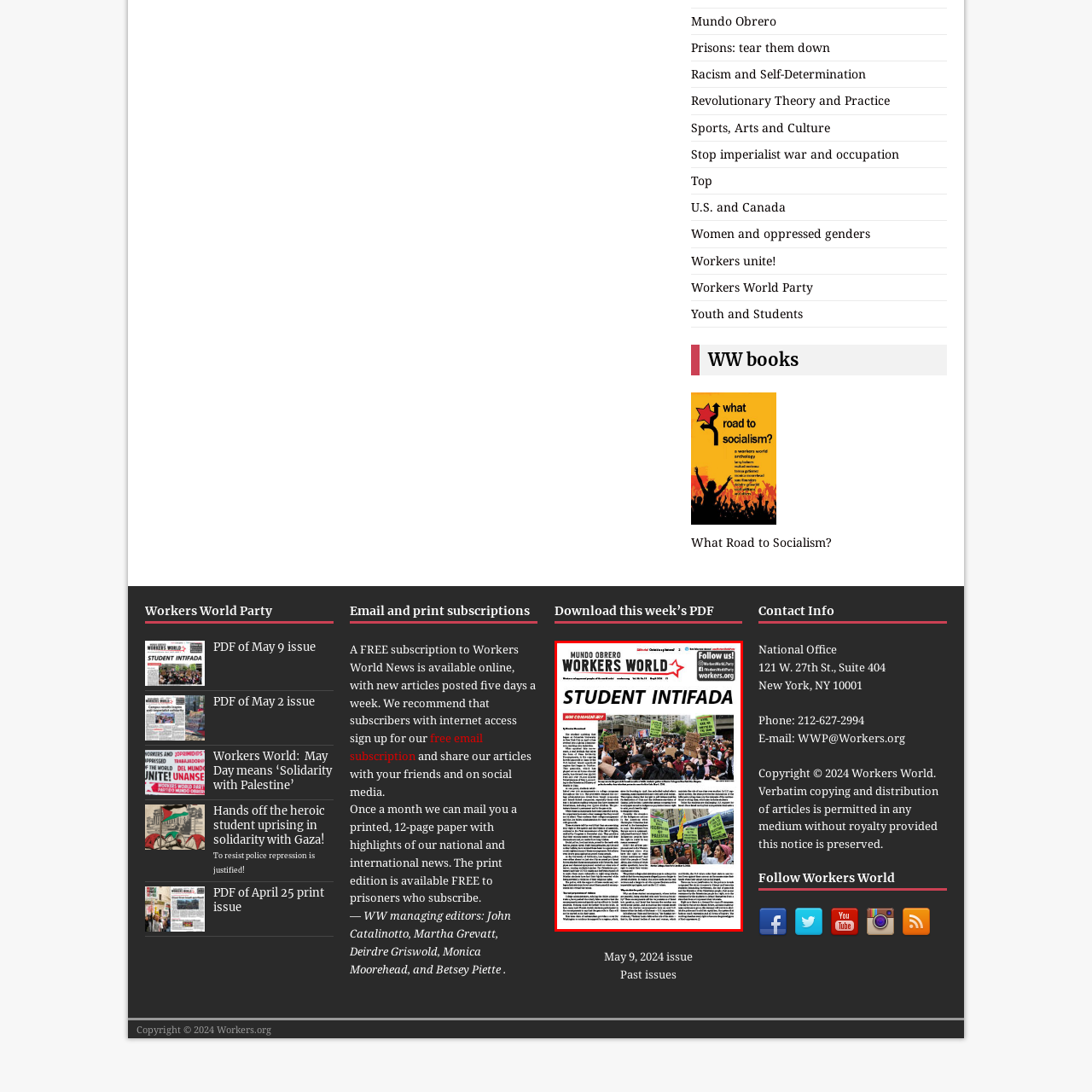Provide an in-depth description of the image within the red bounding box.

The image displays the cover of the *Workers World* newspaper, featuring the headline "STUDENT INTIFADA" in bold, prominent lettering at the top. The layout includes visuals of a vibrant protest scene, showcasing a diverse group of demonstrators holding signs with slogans advocating for various social justice causes. The publication date and issue number are subtly positioned at the top right, indicating its relevance to current socio-political events. The design reflects both urgency and solidarity, encapsulating the spirit of activism that 'Workers World' promotes. The page also includes a call to action for readers to follow the publication on social media platforms, emphasizing its commitment to ongoing community engagement and awareness.